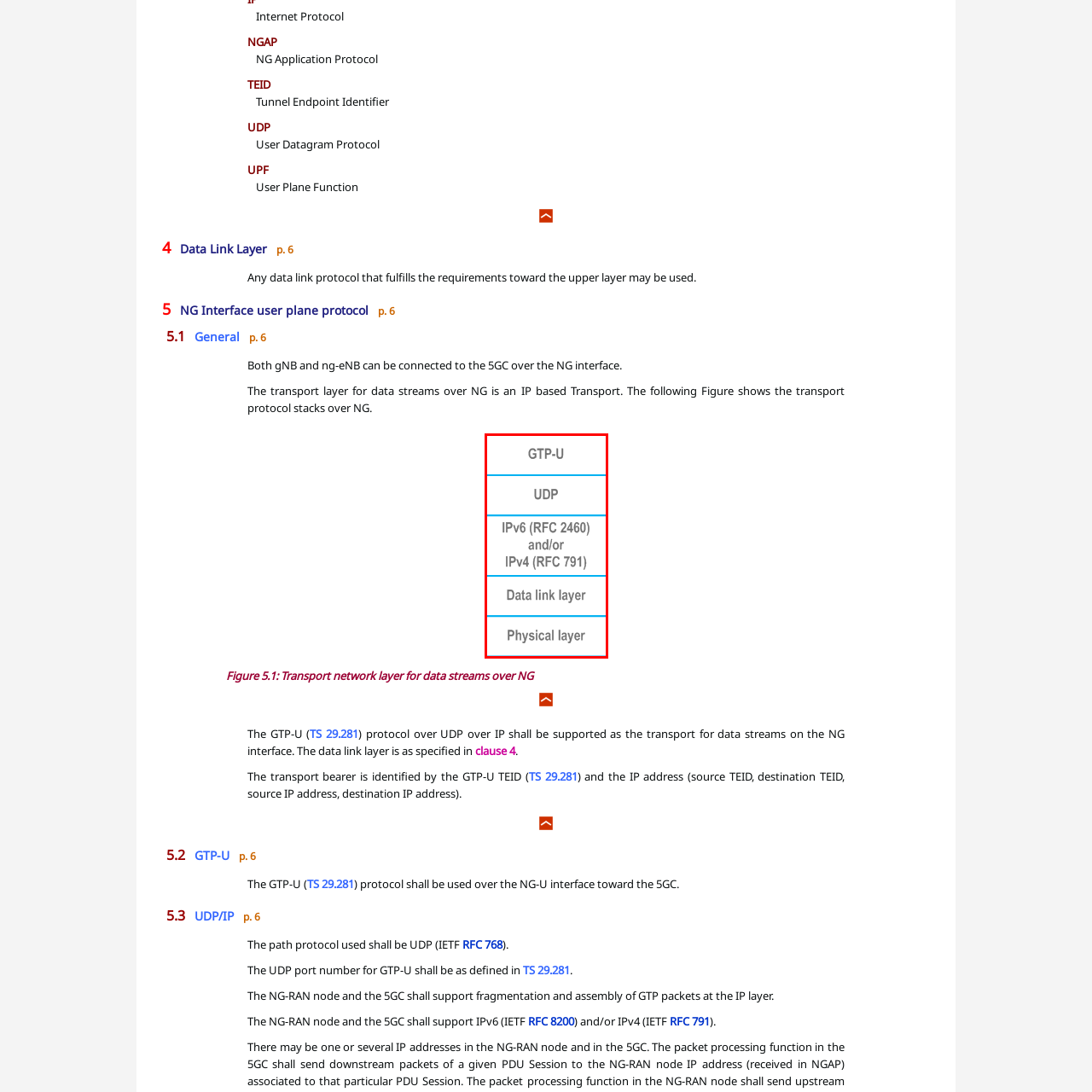Give an elaborate description of the visual elements within the red-outlined box.

The image illustrates a hierarchical structure showing the various protocol layers utilized in a data transmission network. At the top of the diagram is the **GTP-U (GPRS Tunneling Protocol - User Plane)**, prominently displayed as the primary protocol responsible for encapsulating user data. Below it is the **UDP (User Datagram Protocol)**, which serves as the transport layer, facilitating the transmission of messages between devices without establishing a connection. The next level includes **IPv6 and IPv4**, referencing the Internet Protocol versions, with IPv6 corresponding to RFC 2460 and IPv4 reflecting RFC 791. Further down, the **Data Link Layer** is depicted, which is essential for node-to-node data transfer on the same network segment. Lastly, the **Physical Layer** is represented at the bottom, denoting the hardware components that make up the physical medium for data transmission. Overall, this diagram effectively summarizes the essential protocols and layers involved in modern network communications, particularly in the context of mobile and data link layers.